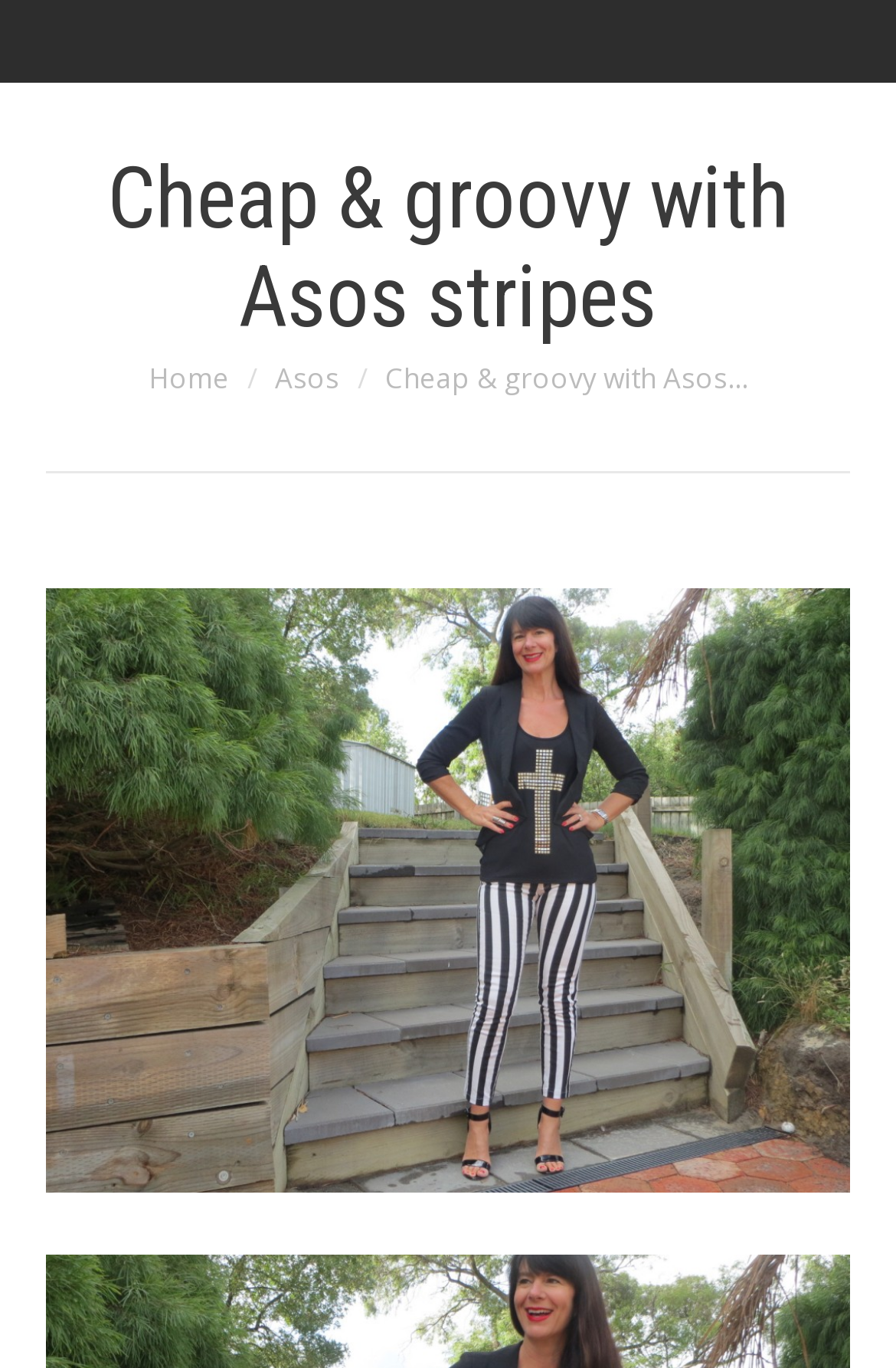What is the main topic of this webpage?
Using the visual information, respond with a single word or phrase.

Fashion